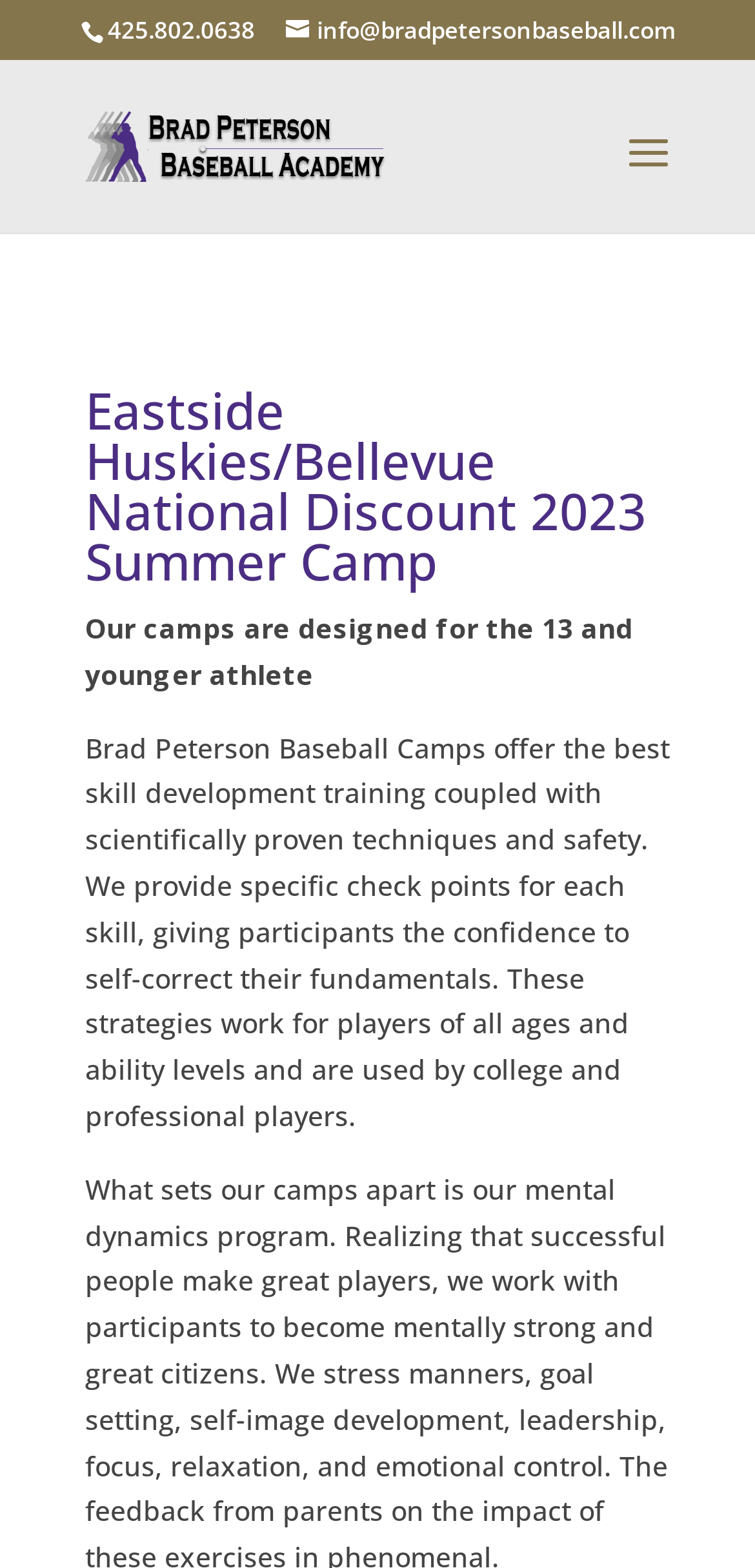Articulate a detailed summary of the webpage's content and design.

The webpage is about the Brad Peterson Baseball Academy, specifically promoting a discount camp. At the top, there is a phone number "425.802.0638" and an email address "info@bradpetersonbaseball.com" in the form of a link. Below these, there is a link to the academy's name, accompanied by an image of the academy's logo.

The main content of the page is focused on the "Eastside Huskies/Bellevue National Discount 2023 Summer Camp". This heading is centered near the top of the page. Below it, there is a brief description stating that the camps are designed for athletes 13 years old and younger. 

Further down, there is a longer paragraph explaining the benefits of the Brad Peterson Baseball Camps, highlighting their focus on skill development, scientifically proven techniques, and safety. The text is divided into three sections, with the main heading and two paragraphs of descriptive text.